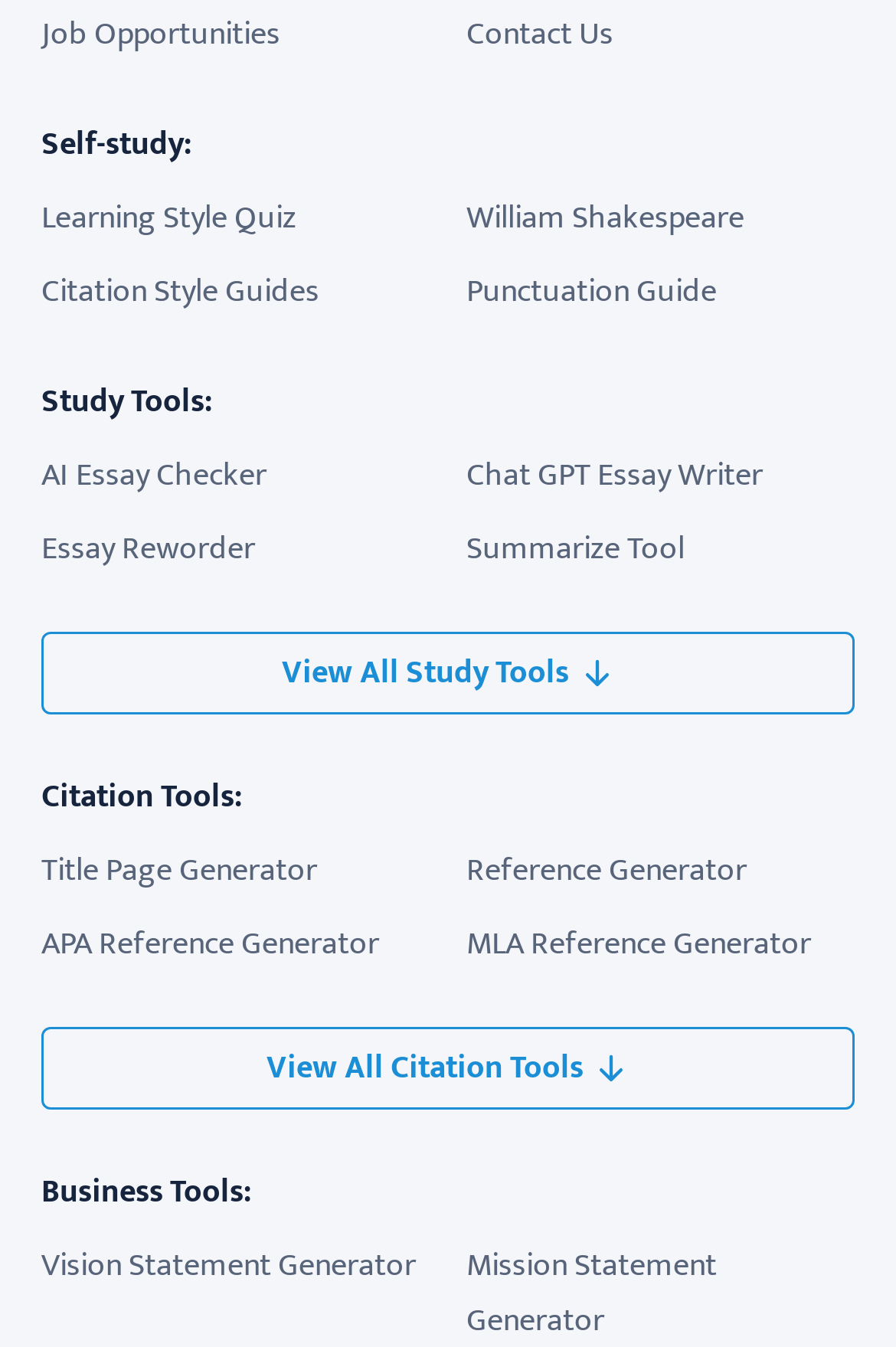Could you determine the bounding box coordinates of the clickable element to complete the instruction: "Use the 'AI Essay Checker'"? Provide the coordinates as four float numbers between 0 and 1, i.e., [left, top, right, bottom].

[0.046, 0.333, 0.297, 0.372]